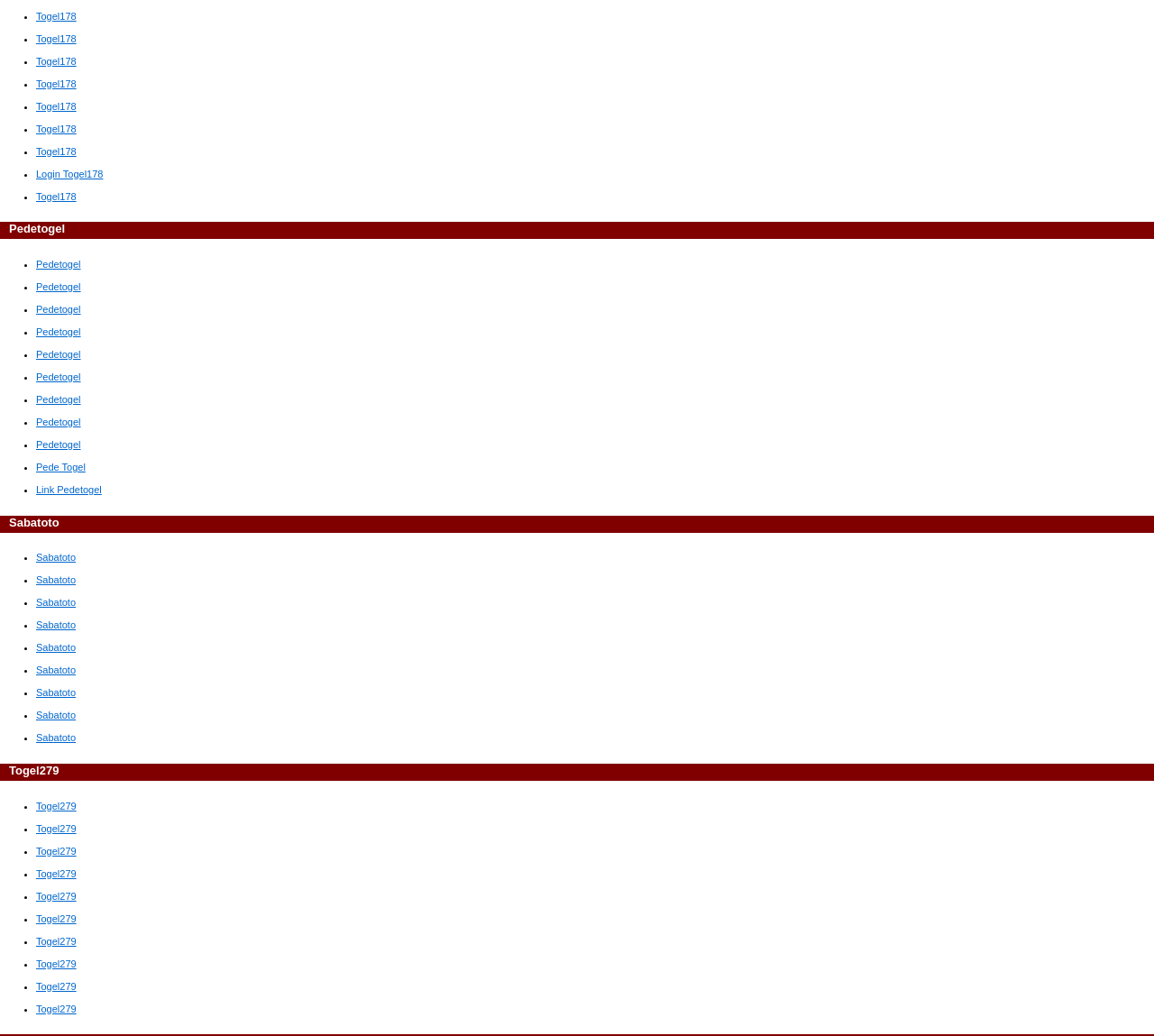Can you pinpoint the bounding box coordinates for the clickable element required for this instruction: "Enter keywords"? The coordinates should be four float numbers between 0 and 1, i.e., [left, top, right, bottom].

None